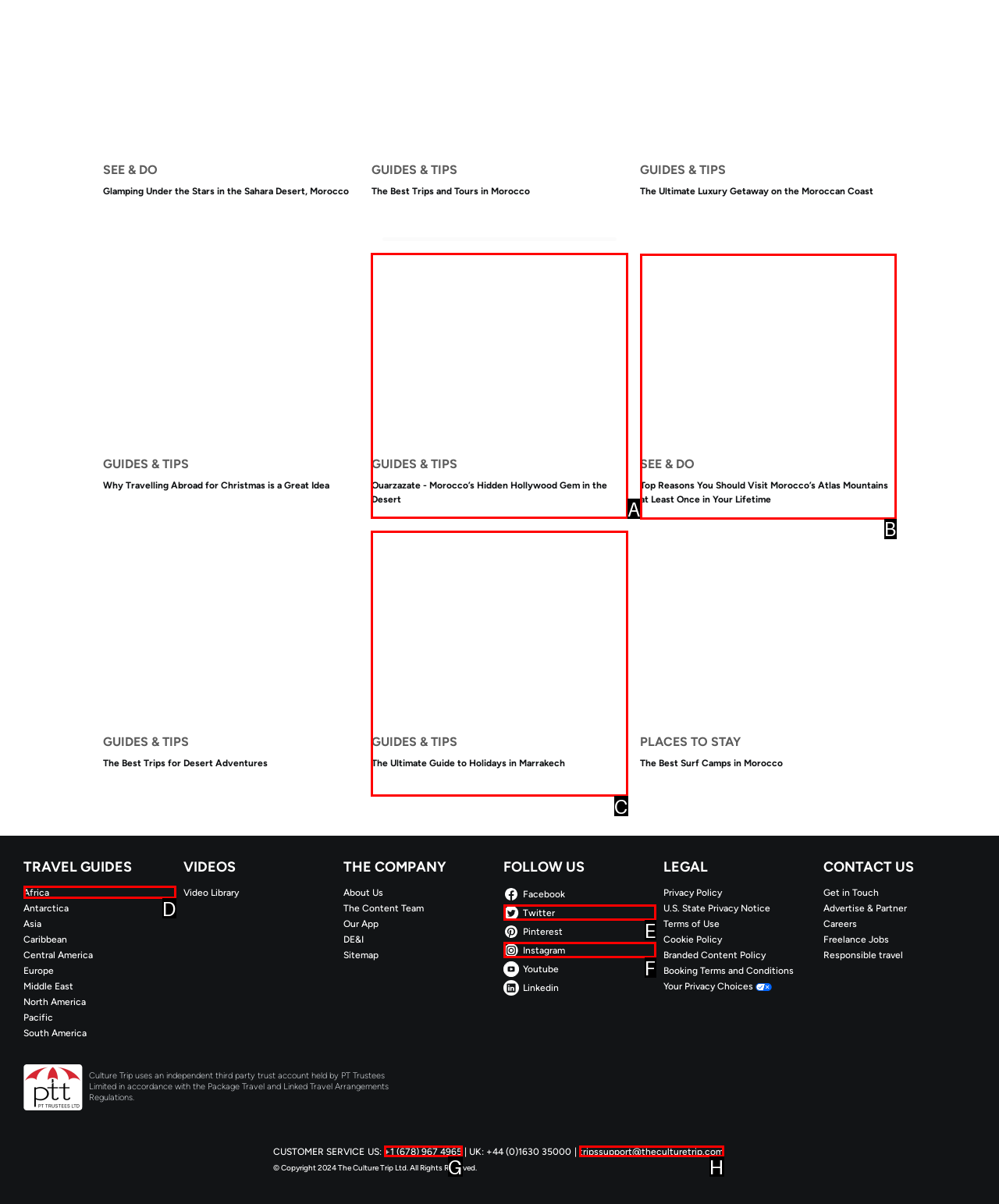Identify the correct choice to execute this task: Click on 'SEE & DO Top Reasons You Should Visit Morocco’s Atlas Mountains at Least Once in Your Lifetime'
Respond with the letter corresponding to the right option from the available choices.

B